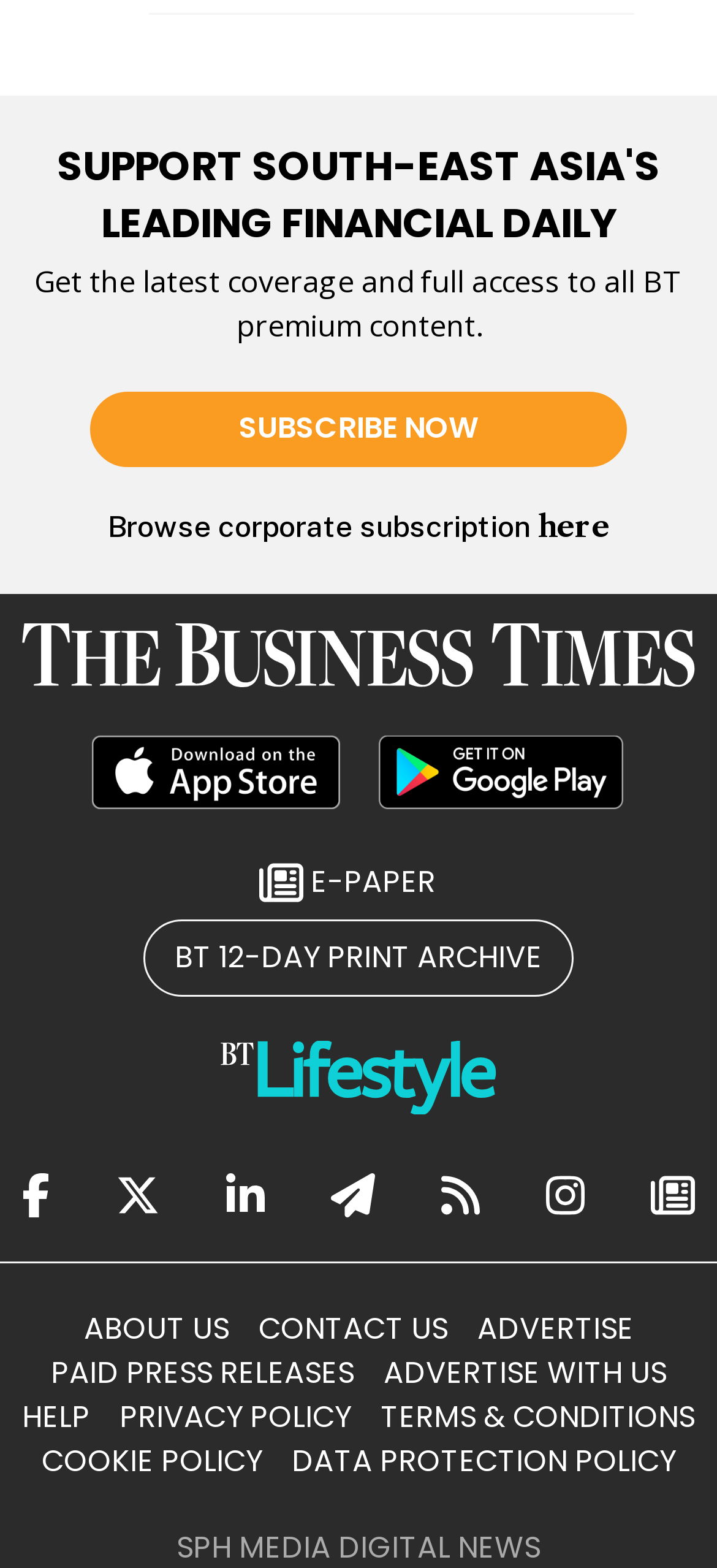Determine the bounding box coordinates of the clickable area required to perform the following instruction: "View post about metalworks in Poland". The coordinates should be represented as four float numbers between 0 and 1: [left, top, right, bottom].

None